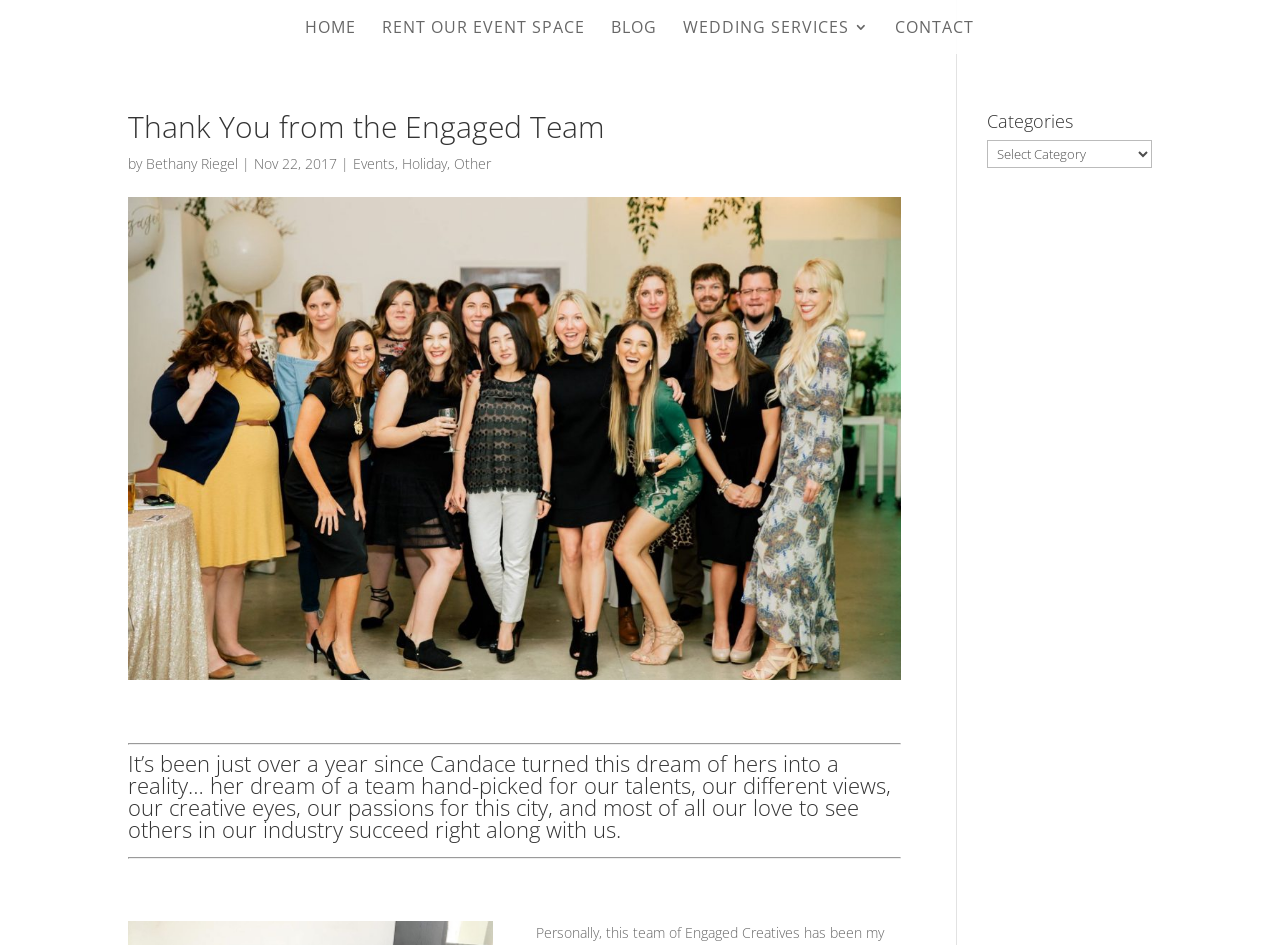What is the author of the blog post?
Examine the image closely and answer the question with as much detail as possible.

The author of the blog post can be identified by looking at the StaticText element 'by' followed by a link element 'Bethany Riegel', which suggests that Bethany Riegel is the author of the blog post.